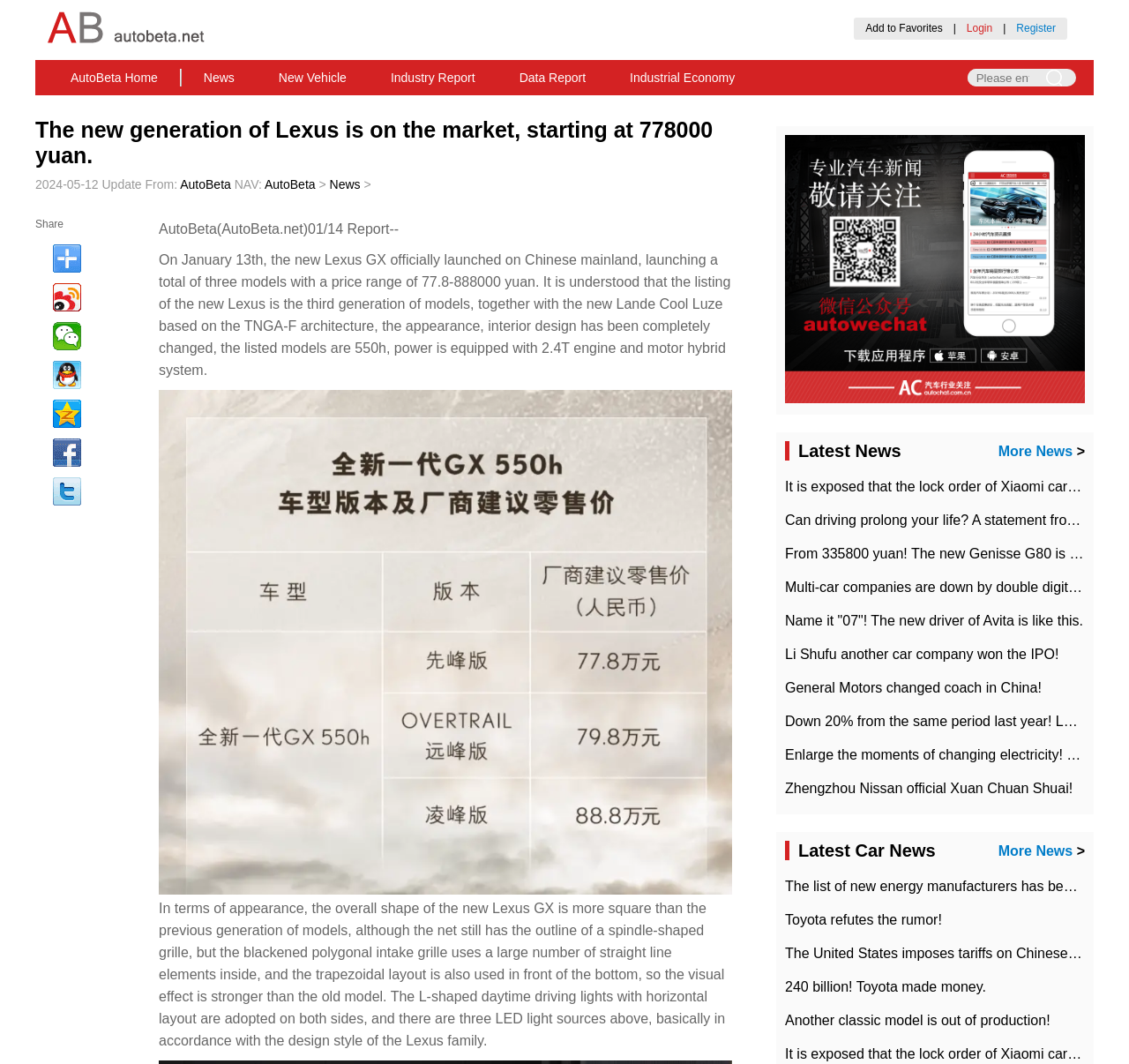Identify the bounding box coordinates of the area you need to click to perform the following instruction: "Add to Favorites".

[0.767, 0.021, 0.835, 0.032]